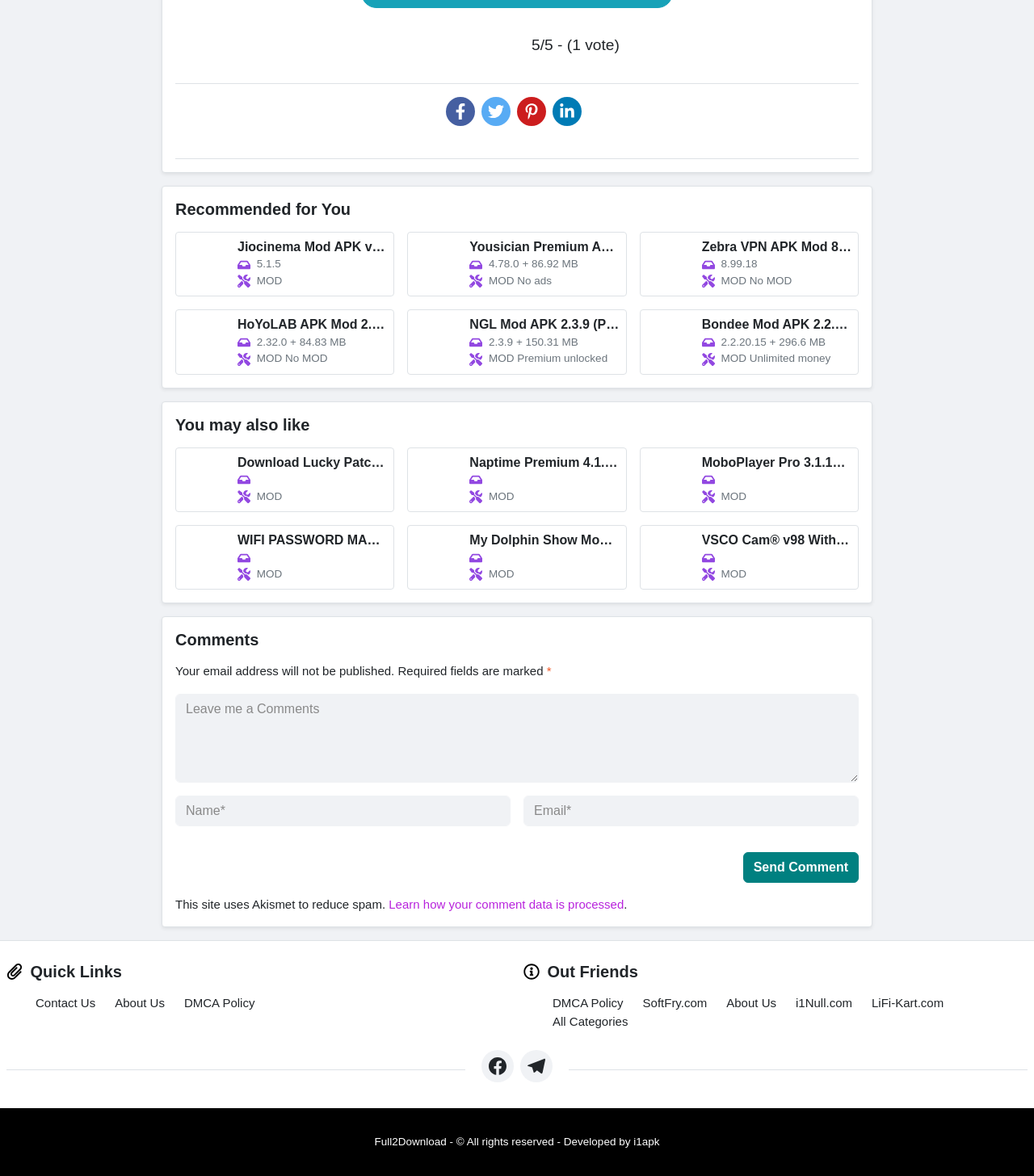How many sections are there on the webpage?
Answer the question with a detailed and thorough explanation.

The webpage can be divided into two sections: 'Recommended for You' and 'You may also like'. These sections are separated by a header and contain different app recommendations.